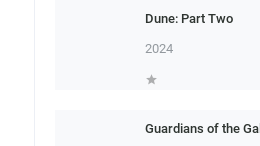What is the current rating of the movie?
Please provide a comprehensive answer based on the visual information in the image.

The star rating below the title is empty, suggesting that the film has not yet received any audience ratings or reviews, which is a common practice for movies that are on the brink of release.